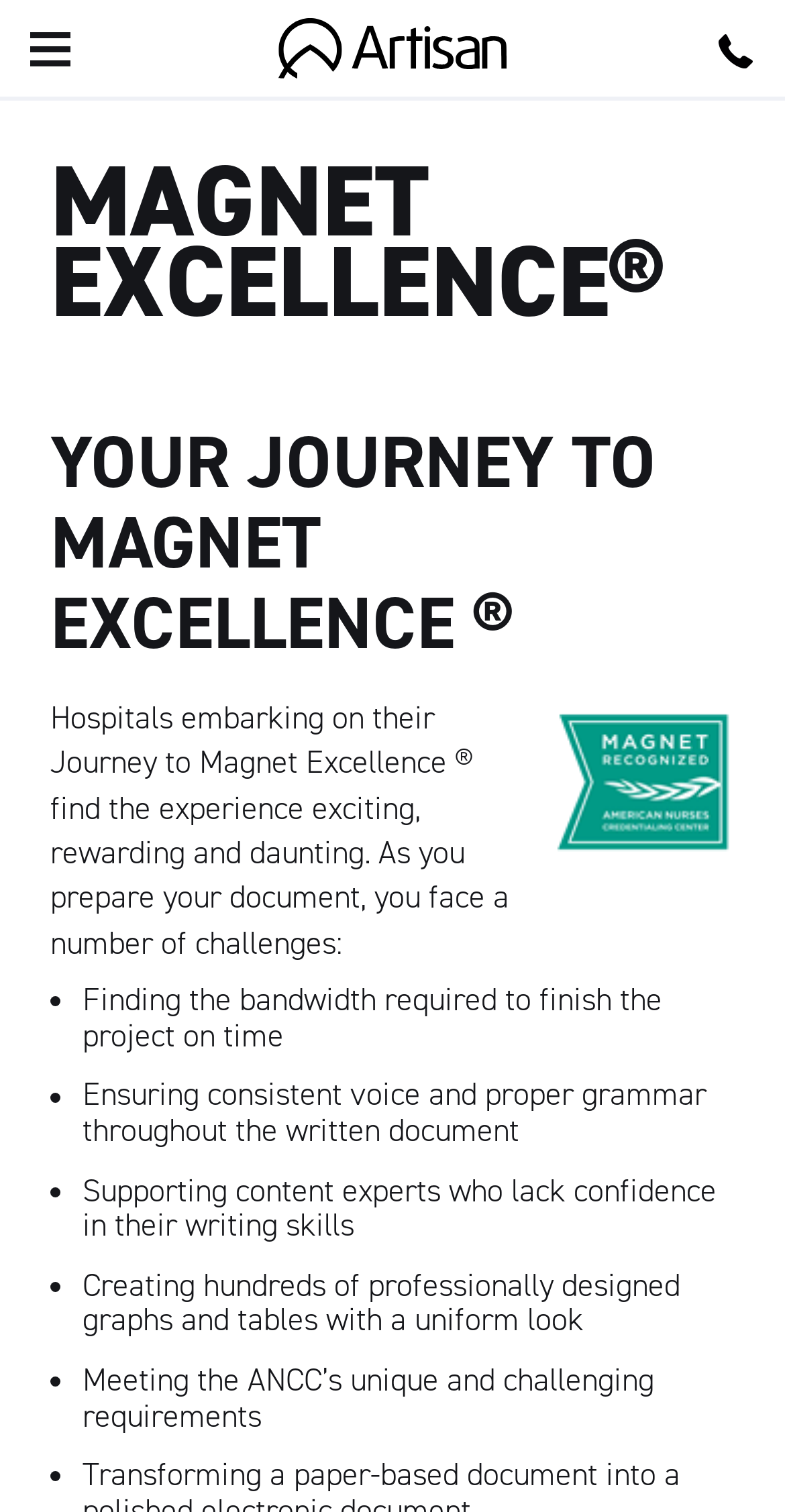Construct a comprehensive description capturing every detail on the webpage.

The webpage is about Artisan's team, which specializes in helping hospitals achieve Magnet Excellence recognition and certification. At the top of the page, there is a logo image and a link with the text "Artisan" positioned horizontally. Below this, there is a prominent heading "MAGNET EXCELLENCE®" followed by another heading "YOUR JOURNEY TO MAGNET EXCELLENCE ®" which spans almost the entire width of the page.

On the right side of the page, there is a small image of the Magnet logo. Below this, there is a block of text that describes the challenges hospitals face when preparing for Magnet Excellence recognition, including finding bandwidth, ensuring consistent voice and grammar, supporting content experts, creating professional graphs and tables, and meeting the ANCC's requirements. This text is divided into five paragraphs, each describing a specific challenge.

At the very top right corner of the page, there is a small image and a link with no text. There is also an image positioned at the top center of the page, but it has no description. Overall, the page has a clean layout with clear headings and concise text, making it easy to navigate and understand the services offered by Artisan's team.